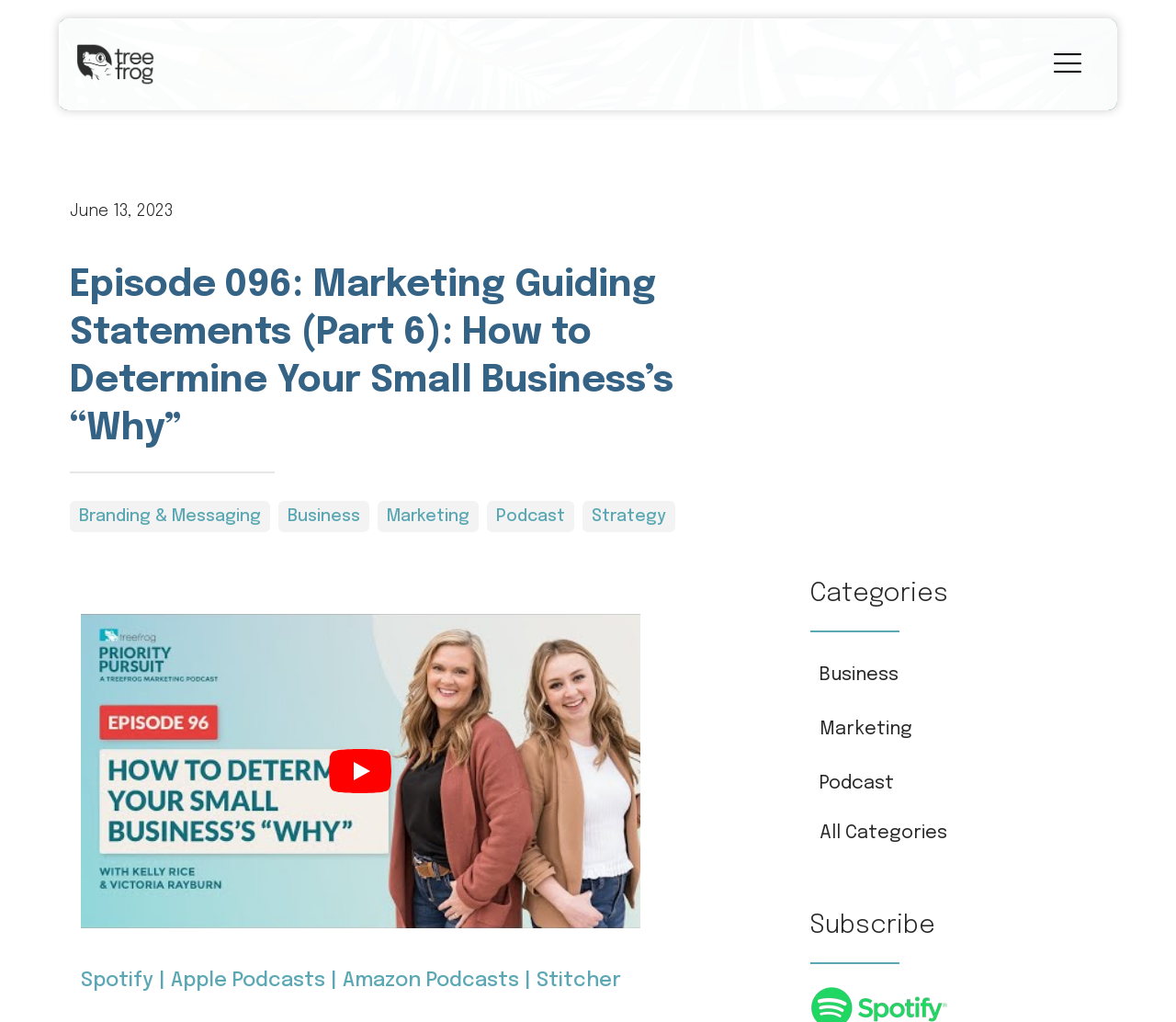Use one word or a short phrase to answer the question provided: 
What is the topic of the podcast episode?

Determining small business's 'why'